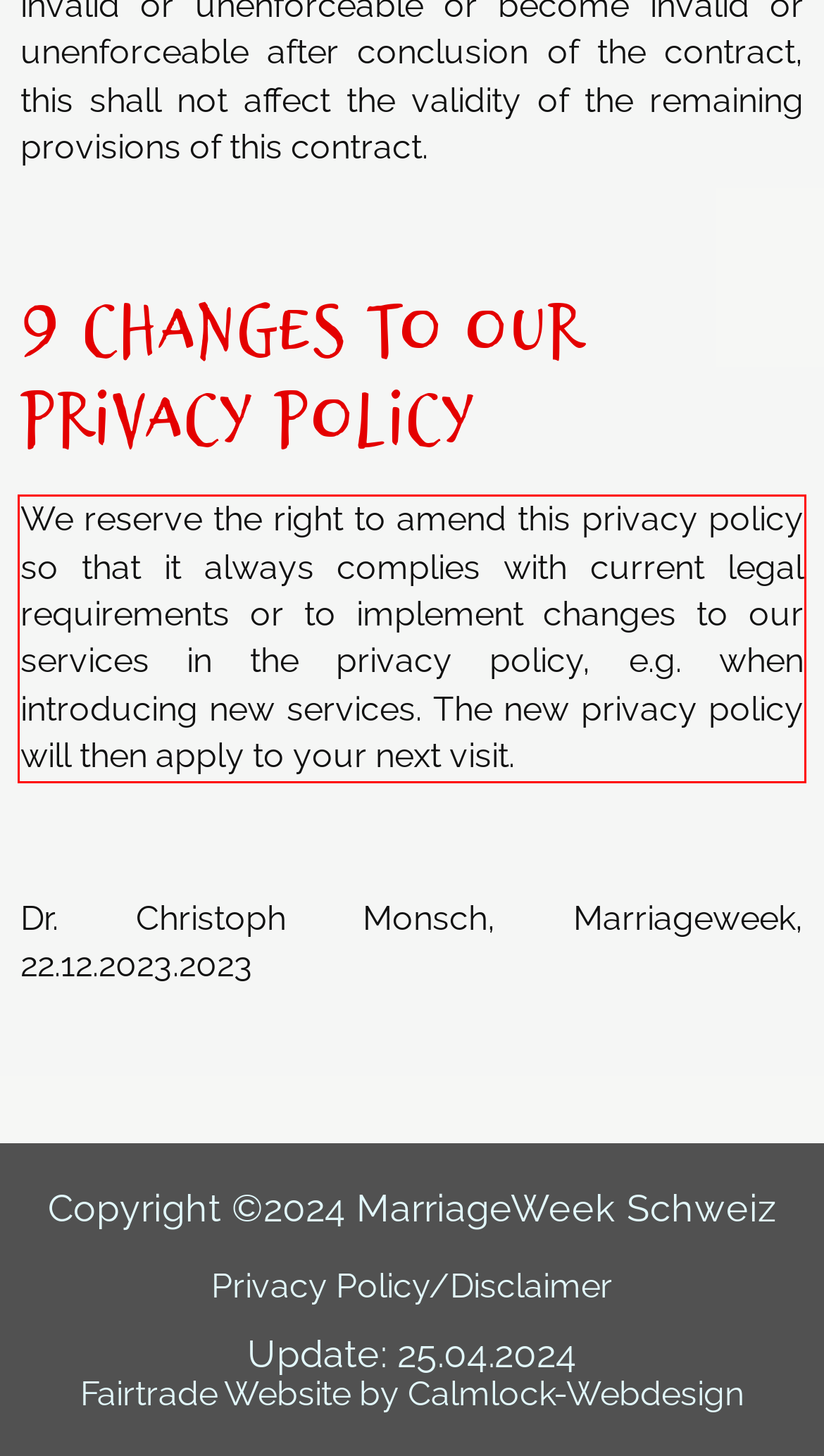You are given a webpage screenshot with a red bounding box around a UI element. Extract and generate the text inside this red bounding box.

We reserve the right to amend this privacy policy so that it always complies with current legal requirements or to implement changes to our services in the privacy policy, e.g. when introducing new services. The new privacy policy will then apply to your next visit.